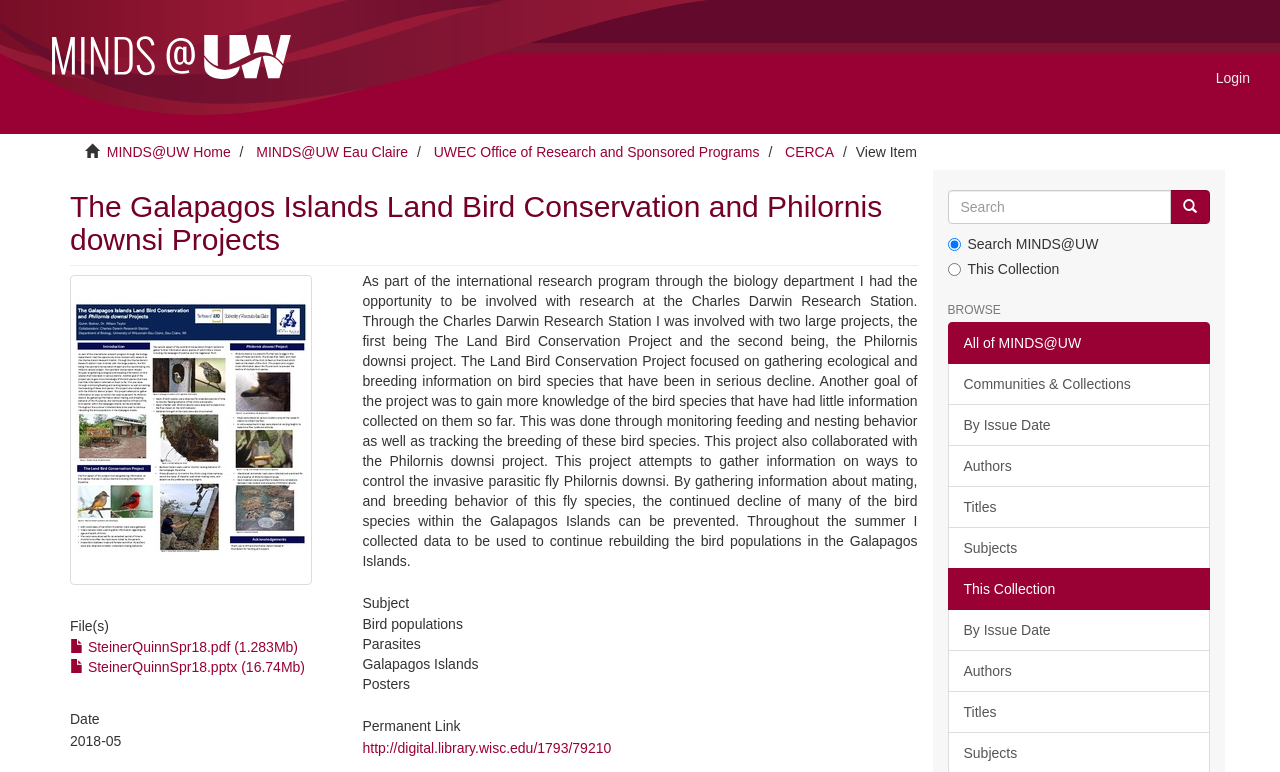What is the location of the research project?
Provide a well-explained and detailed answer to the question.

Based on the webpage content, the research project was conducted at the Charles Darwin Research Station, which is located in the Galapagos Islands.